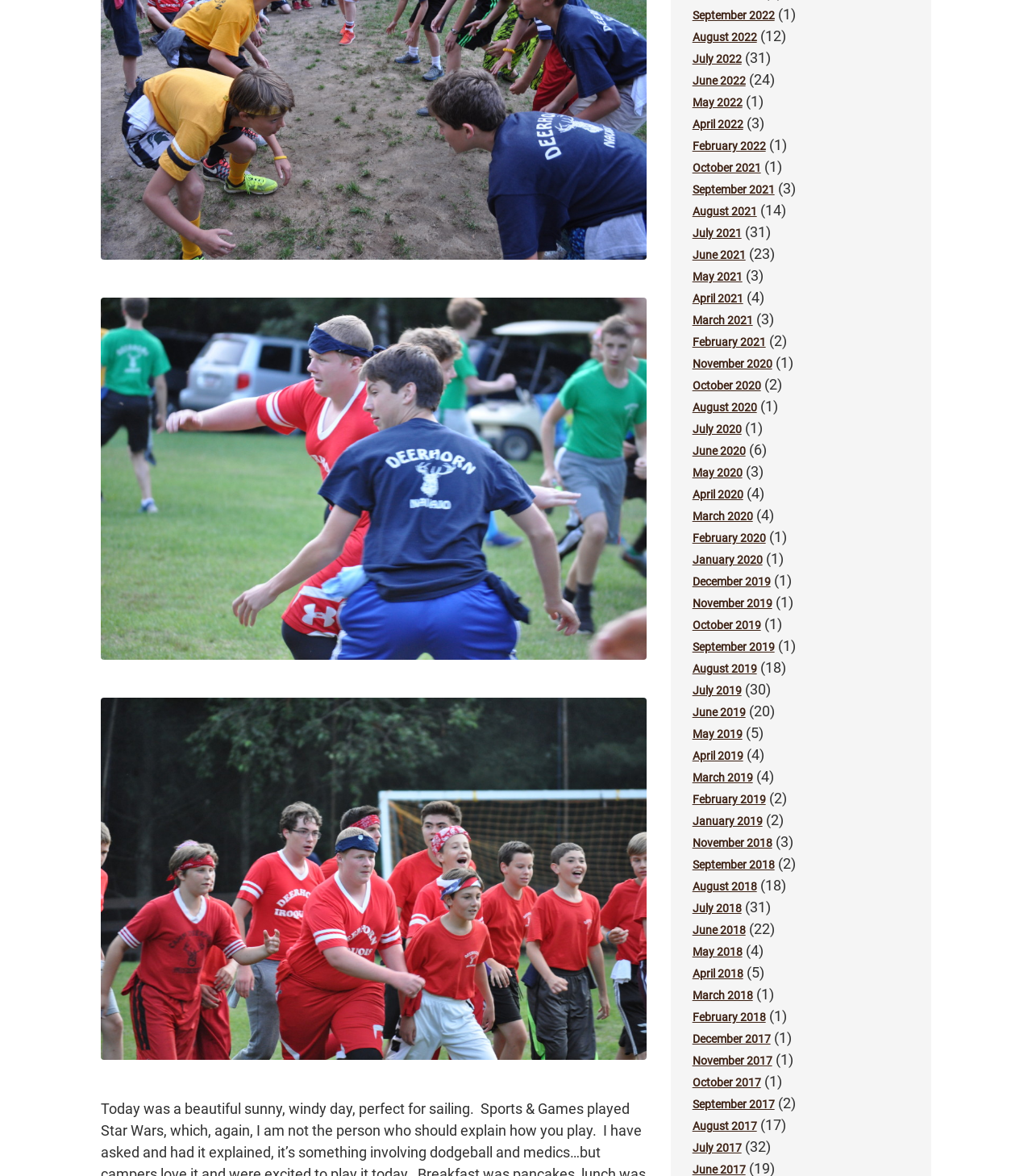Please provide a one-word or phrase answer to the question: 
What is the format of the images on the webpage?

JPEG